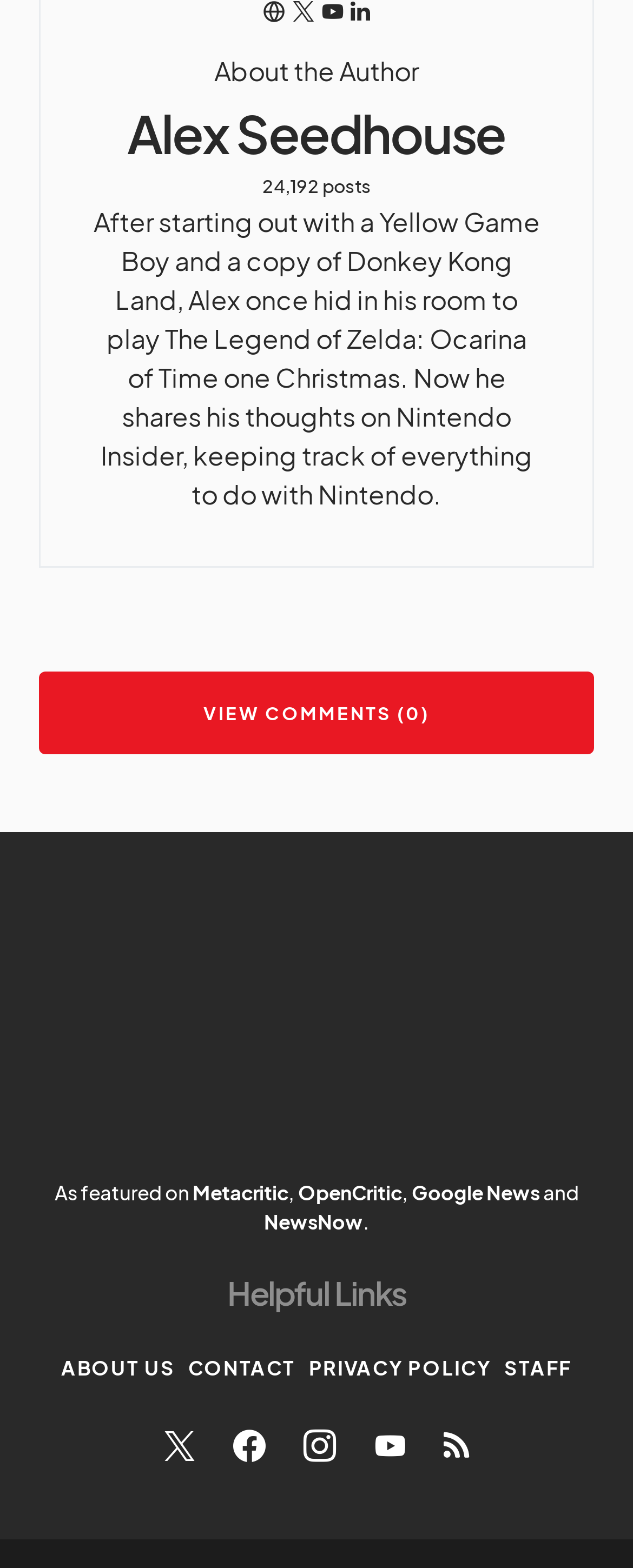With reference to the image, please provide a detailed answer to the following question: What is the name of the website?

The name of the website is mentioned in the link element with the text 'Nintendo Insider', which is also accompanied by an image with the same name.